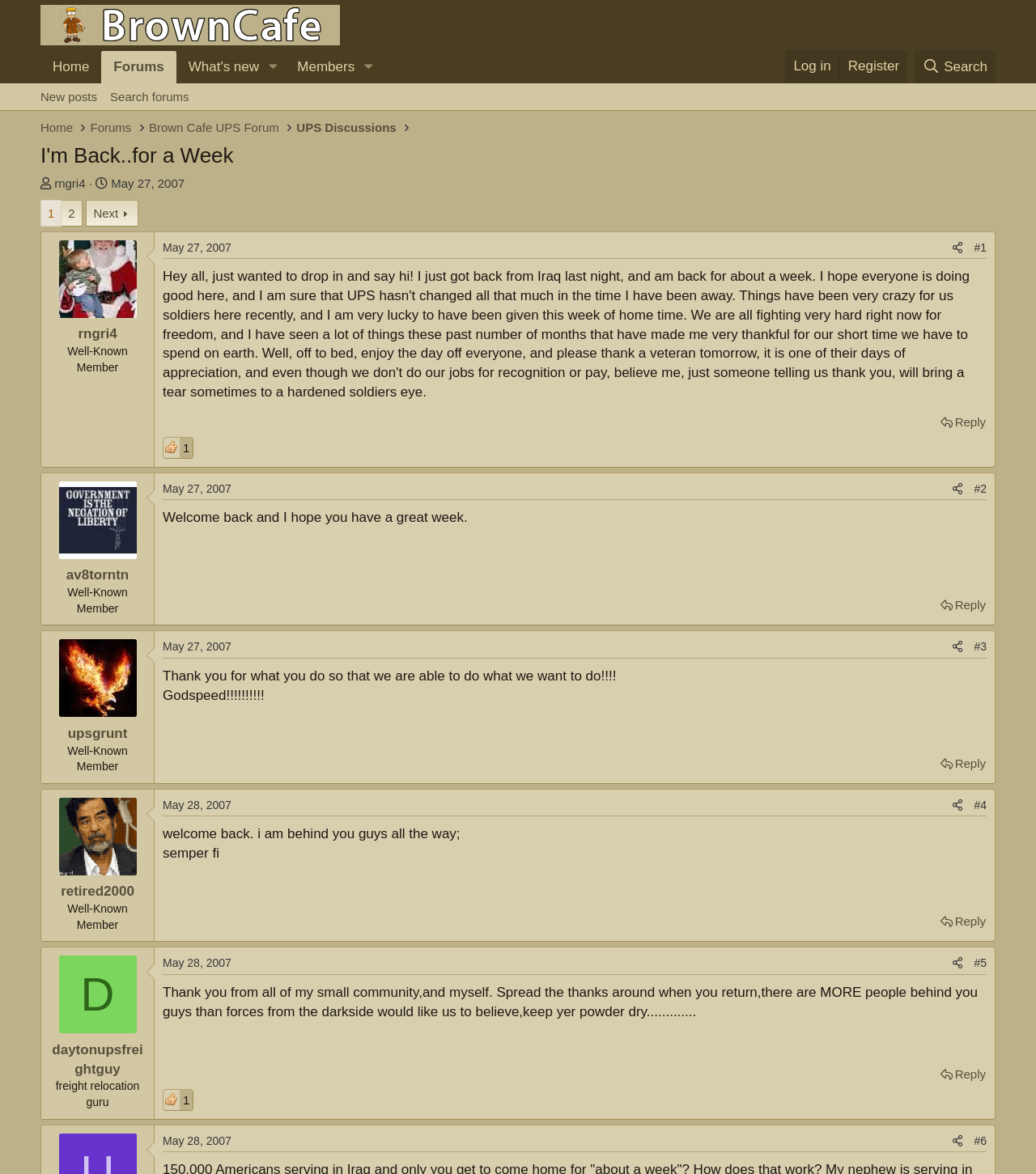Can you specify the bounding box coordinates for the region that should be clicked to fulfill this instruction: "Go to the 'Student Life' page".

None